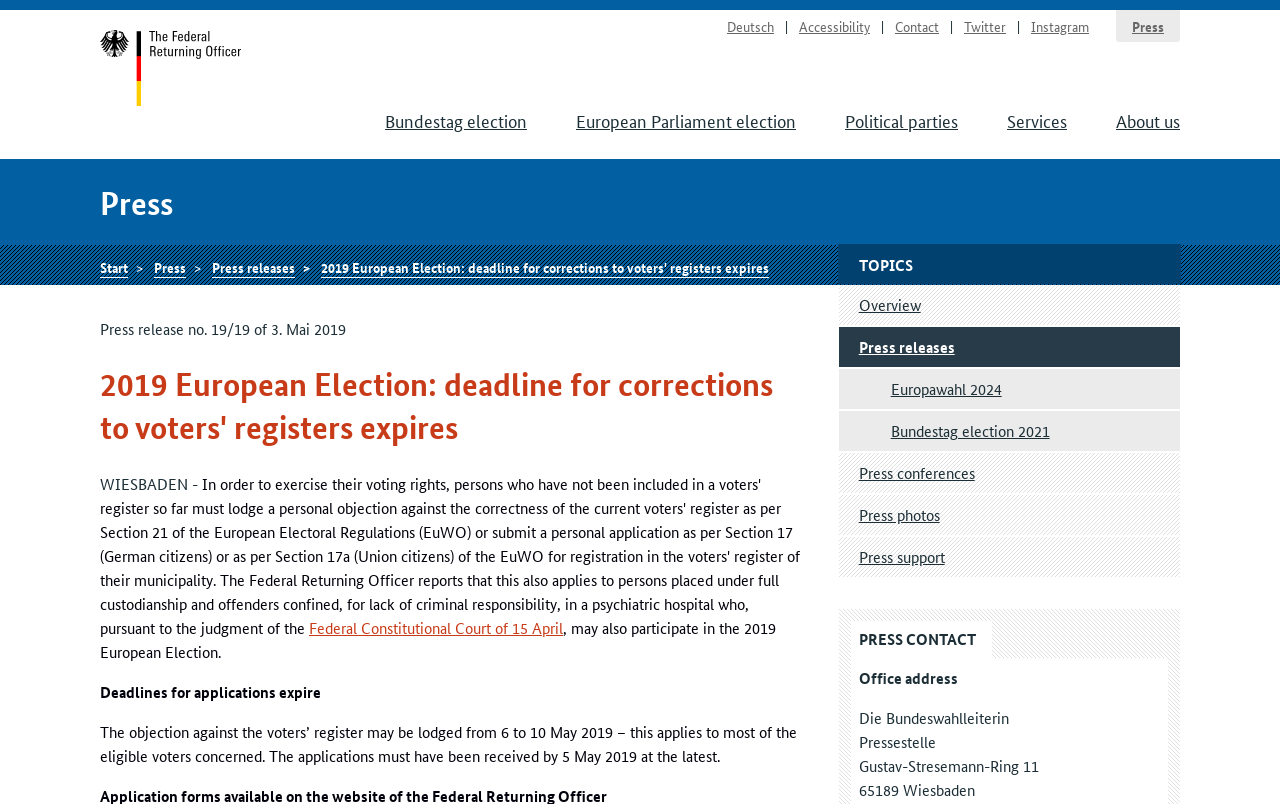Please specify the bounding box coordinates of the clickable region necessary for completing the following instruction: "Contact the 'Press' department". The coordinates must consist of four float numbers between 0 and 1, i.e., [left, top, right, bottom].

[0.884, 0.02, 0.909, 0.045]